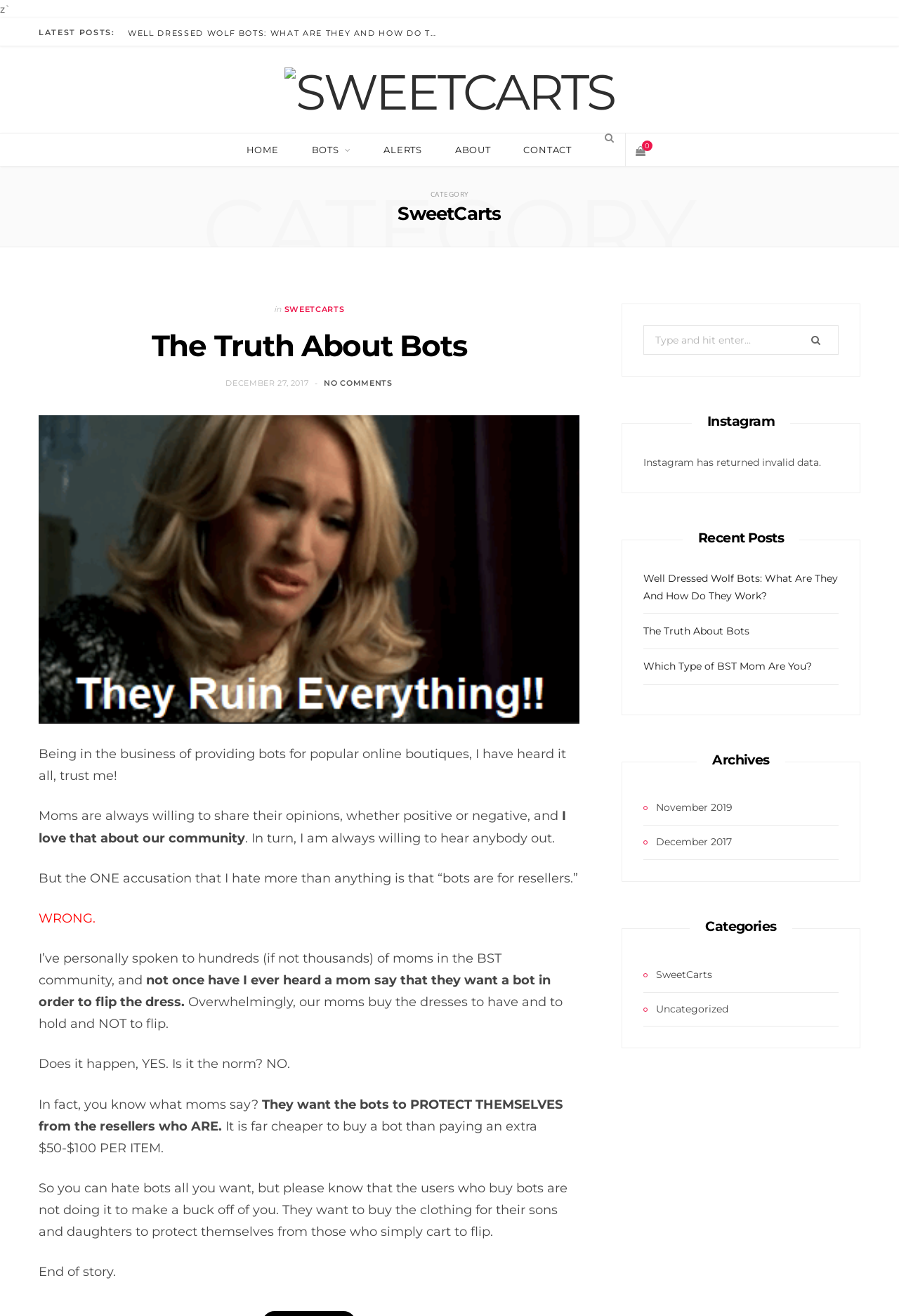Could you determine the bounding box coordinates of the clickable element to complete the instruction: "Search for something"? Provide the coordinates as four float numbers between 0 and 1, i.e., [left, top, right, bottom].

[0.716, 0.247, 0.933, 0.27]